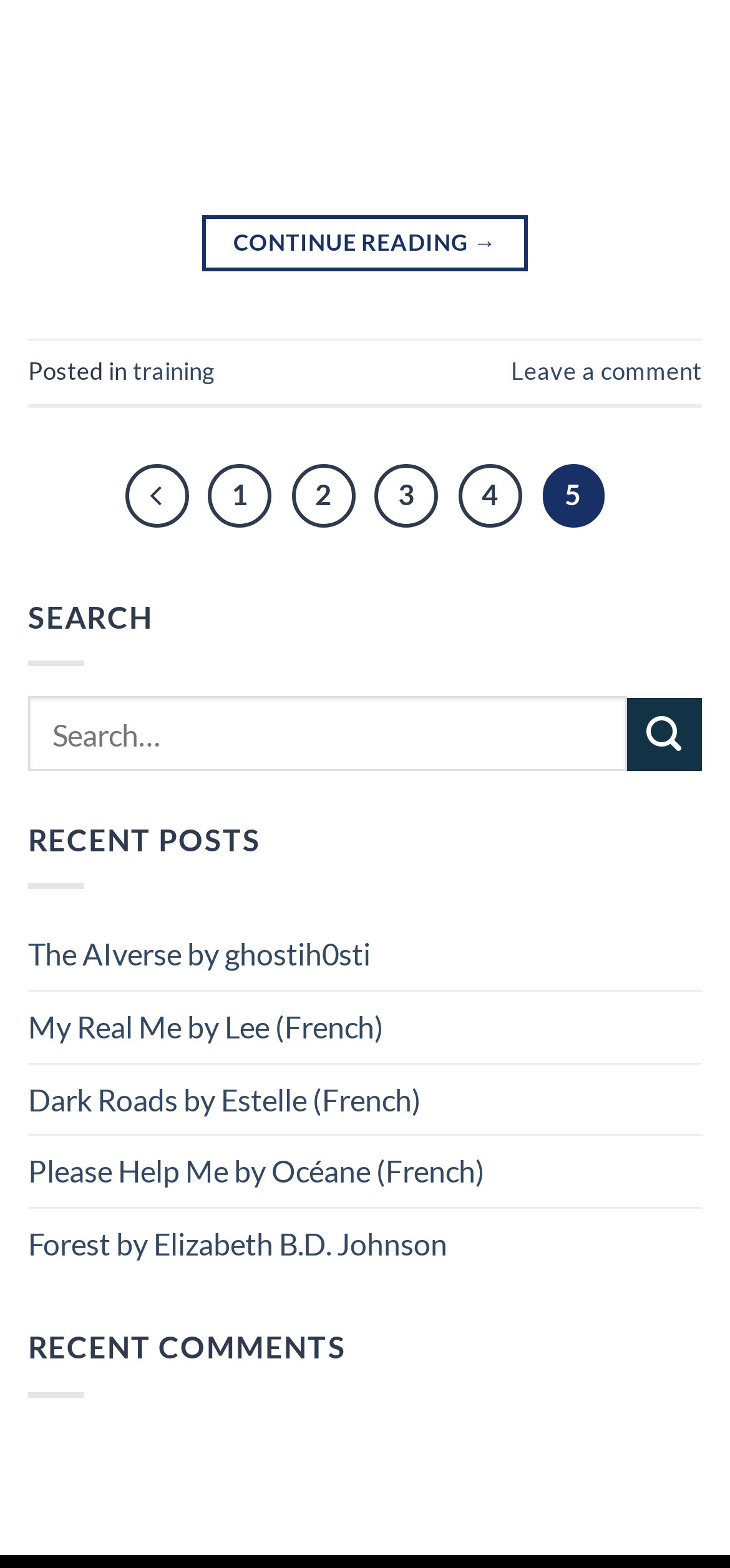Locate the bounding box coordinates of the area you need to click to fulfill this instruction: 'Leave a comment'. The coordinates must be in the form of four float numbers ranging from 0 to 1: [left, top, right, bottom].

[0.7, 0.227, 0.962, 0.246]